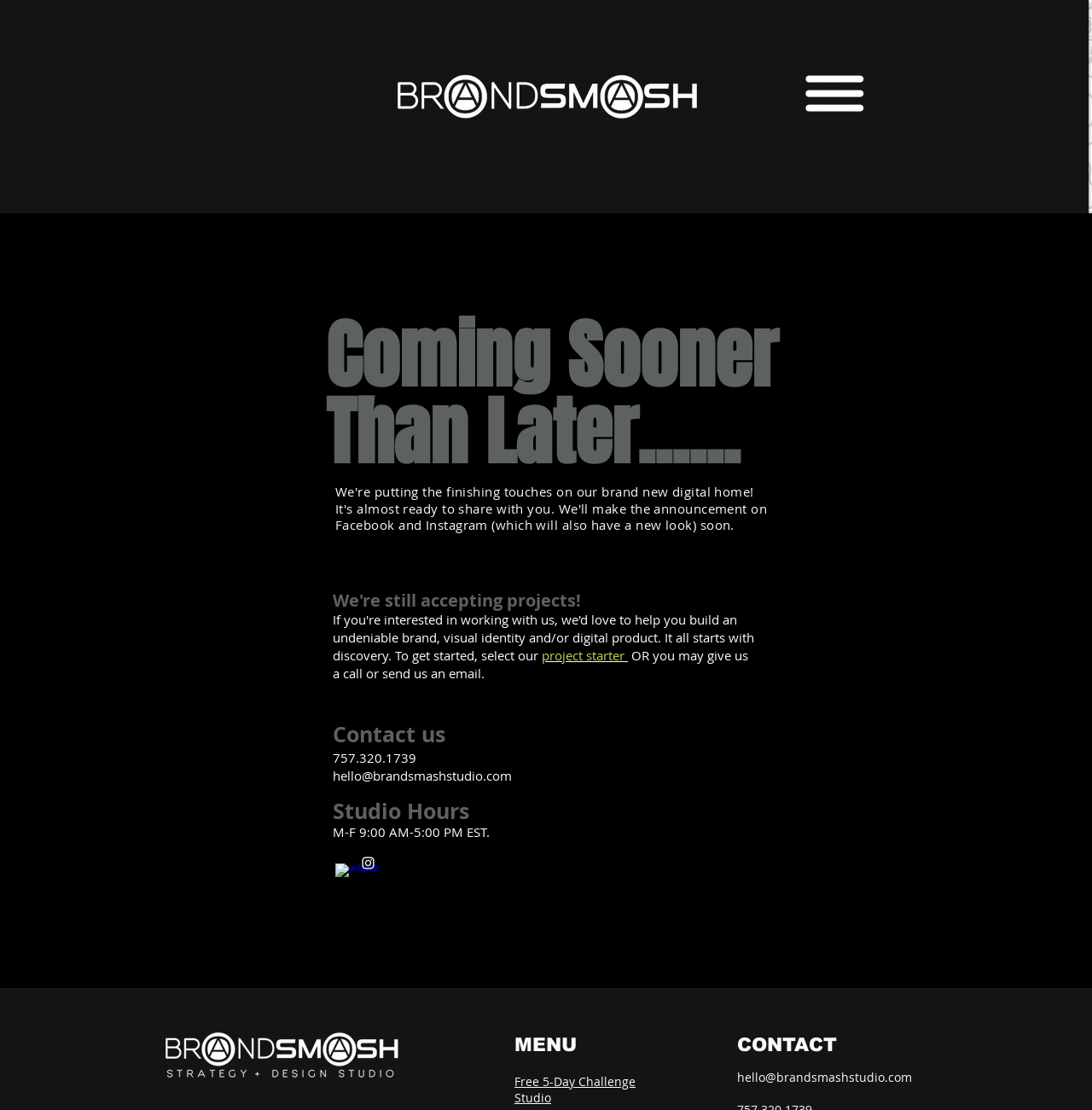Locate the bounding box coordinates of the clickable region to complete the following instruction: "Open the mobile navigation."

[0.73, 0.054, 0.798, 0.113]